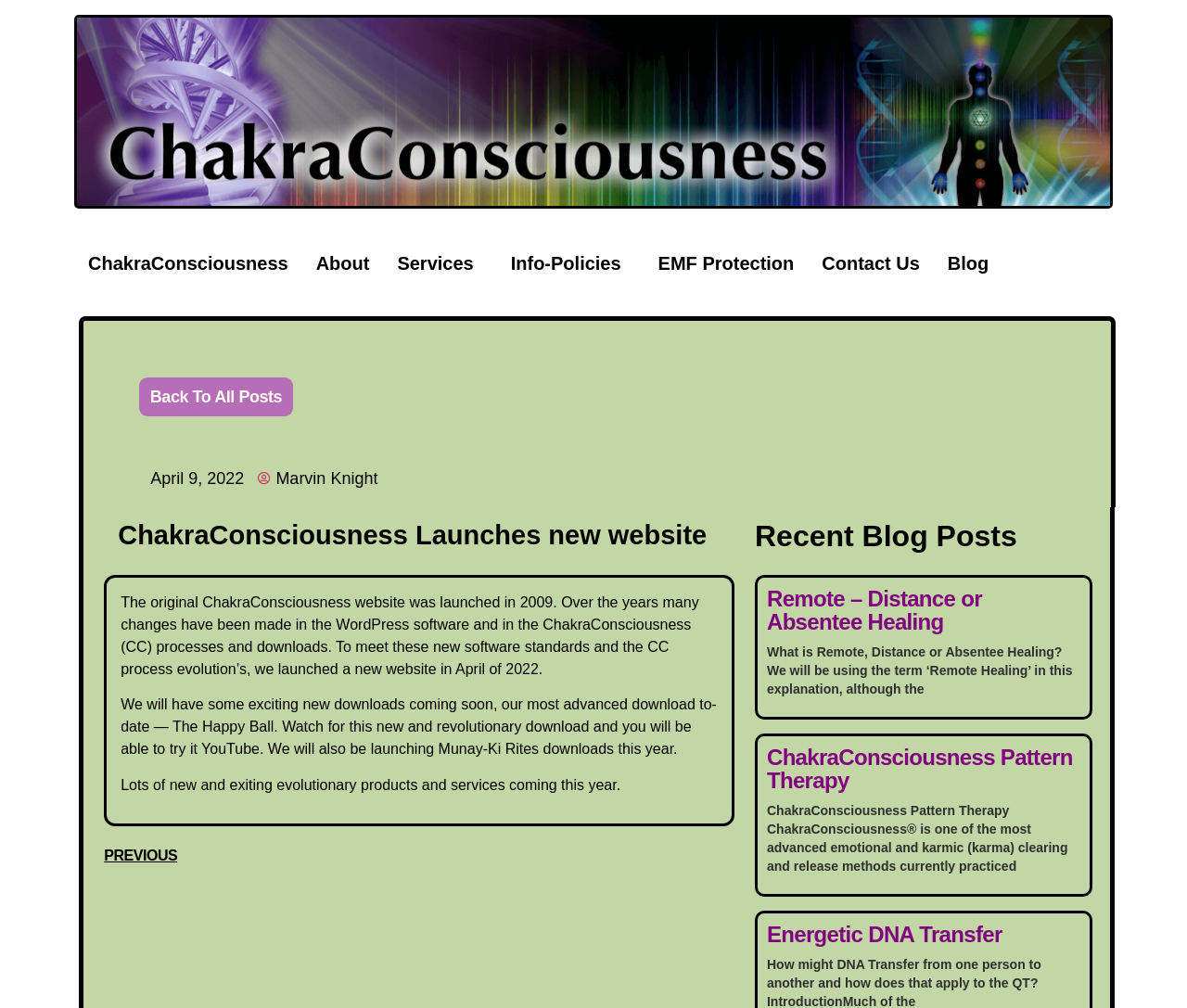What is the purpose of the website?
Using the image, elaborate on the answer with as much detail as possible.

The website appears to be focused on spiritual and energetic services, as evidenced by the links to 'EMF Protection', 'Services', and 'Info-Policies', as well as the articles about 'Remote – Distance or Absentee Healing', 'ChakraConsciousness Pattern Therapy', and 'Energetic DNA Transfer'.